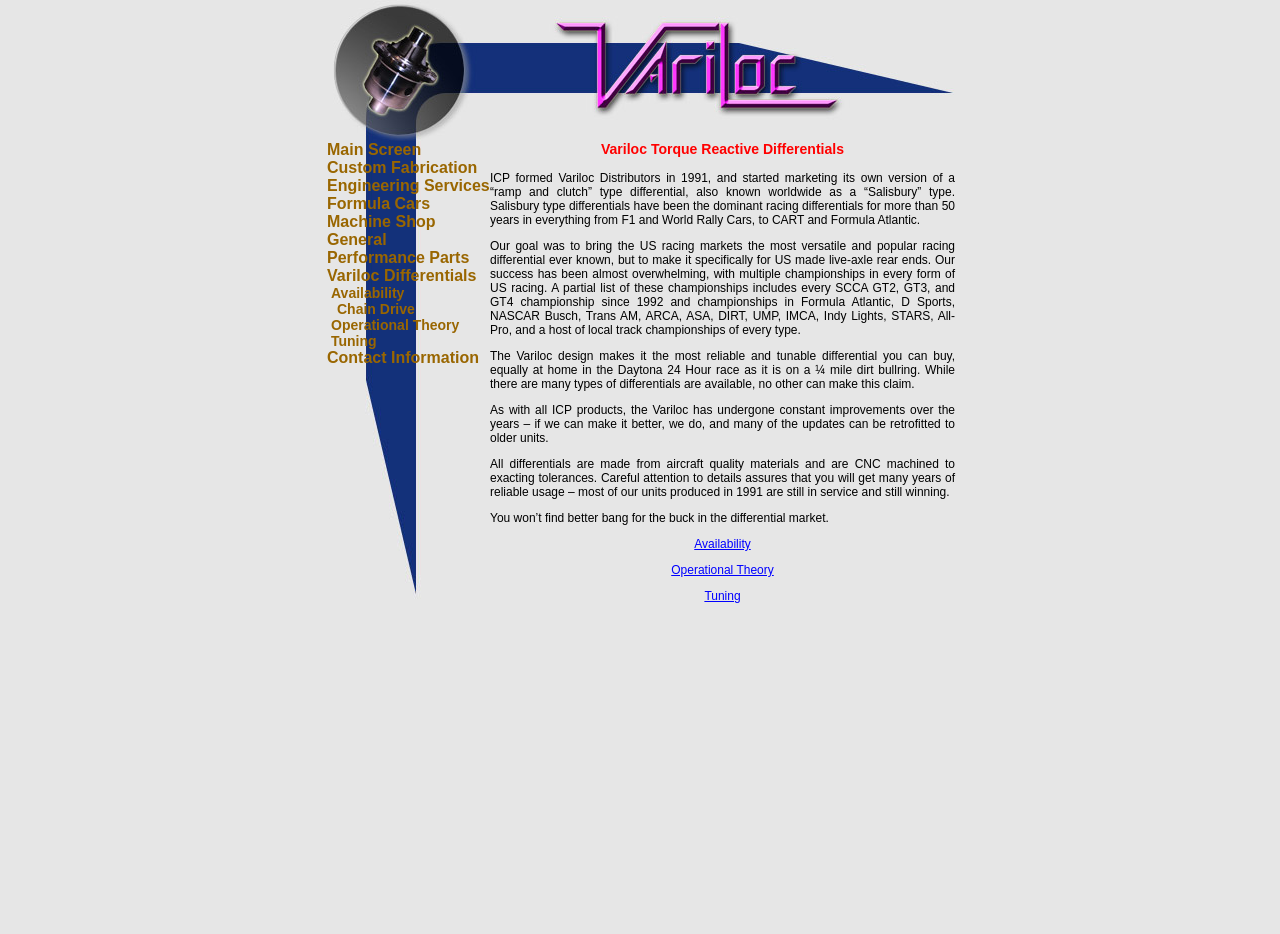Please determine the bounding box coordinates of the element's region to click in order to carry out the following instruction: "View Variloc Differentials". The coordinates should be four float numbers between 0 and 1, i.e., [left, top, right, bottom].

[0.254, 0.286, 0.383, 0.305]